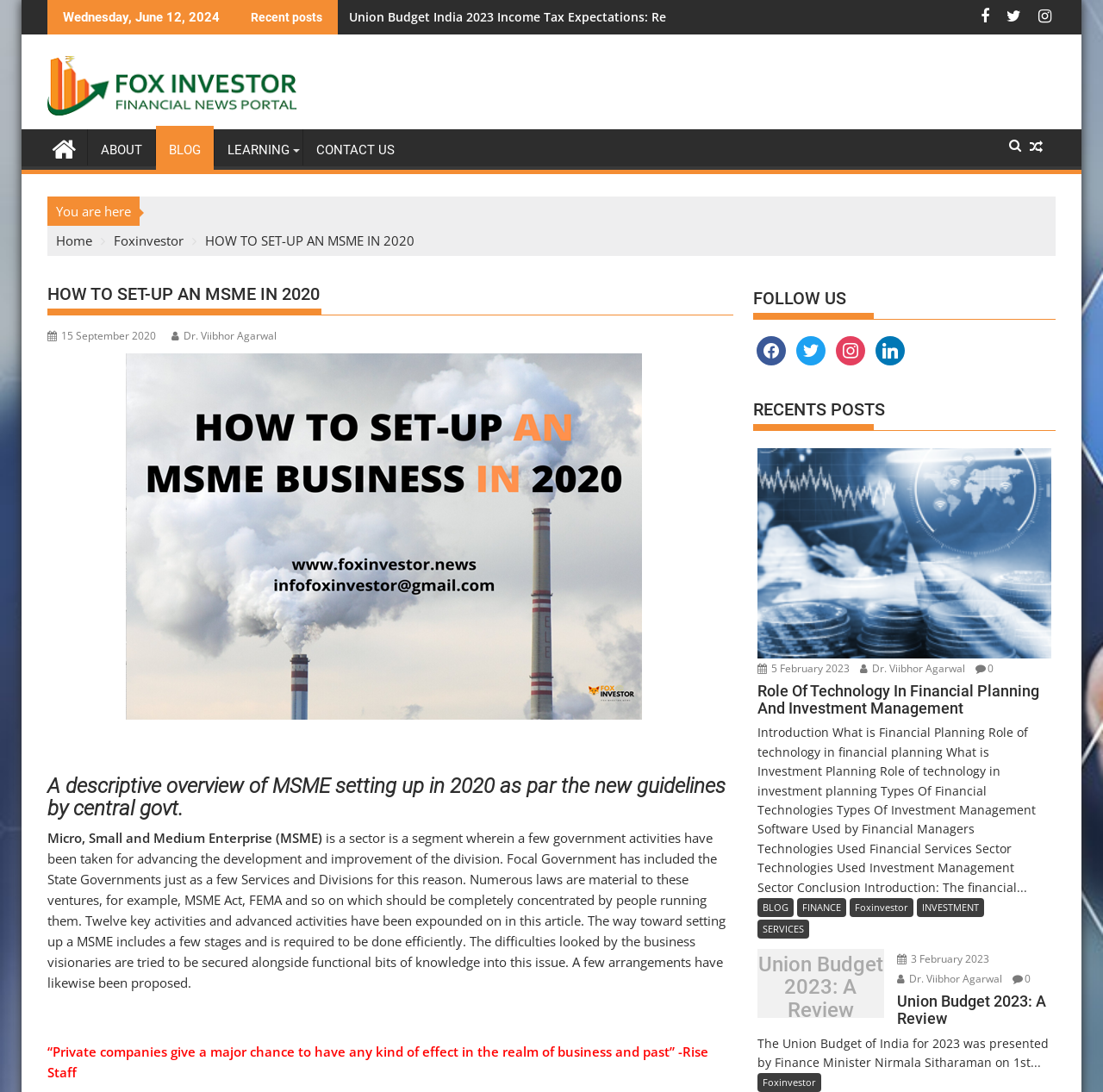Please examine the image and answer the question with a detailed explanation:
What is the name of the author of the article 'HOW TO SET-UP AN MSME IN 2020'?

I found the name of the author by looking at the element with the text 'HOW TO SET-UP AN MSME IN 2020' and then finding the adjacent element with the text ' Dr. Viibhor Agarwal', which indicates the author of the article.